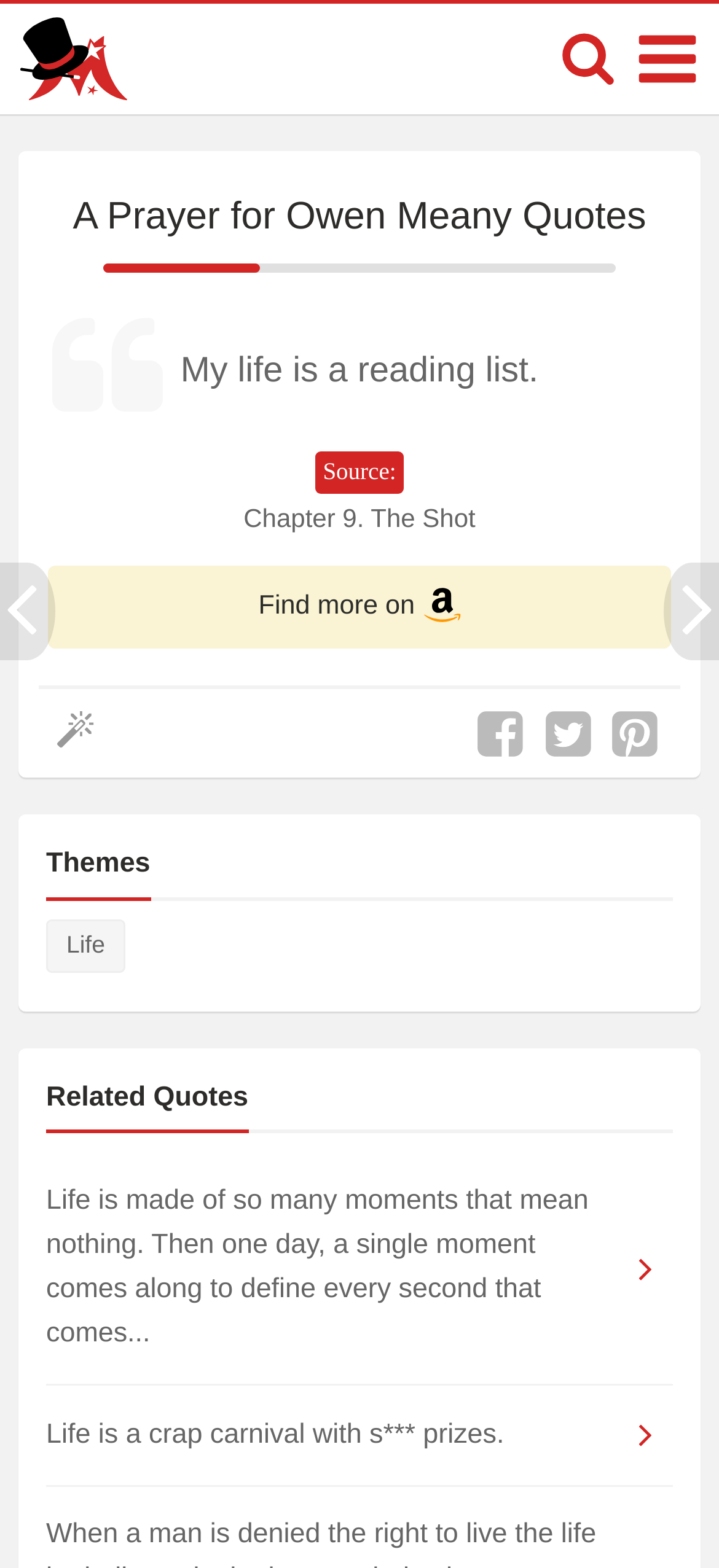Provide a single word or phrase to answer the given question: 
What is the quote about?

Life